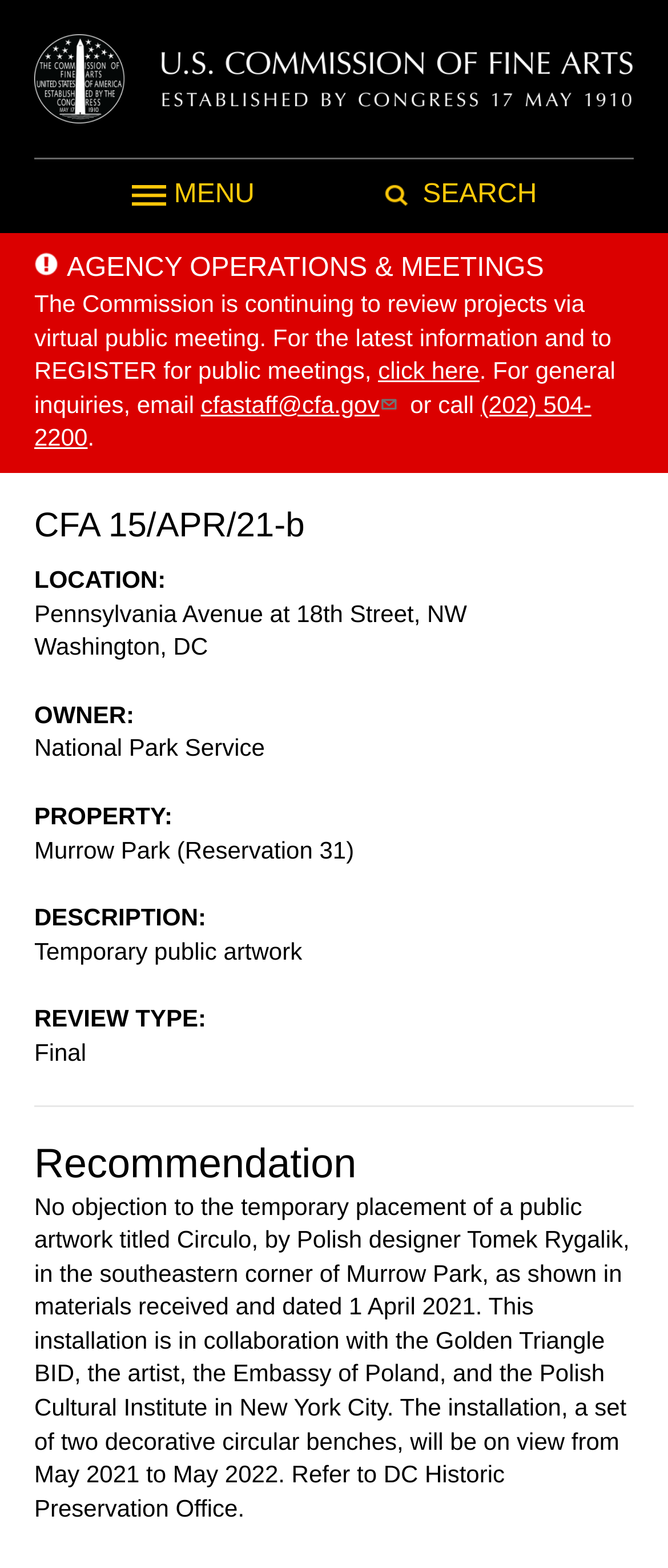Given the content of the image, can you provide a detailed answer to the question?
What is the duration of the artwork installation?

I found the answer by reading the description of the artwork installation, which mentions that it will be on view from May 2021 to May 2022.